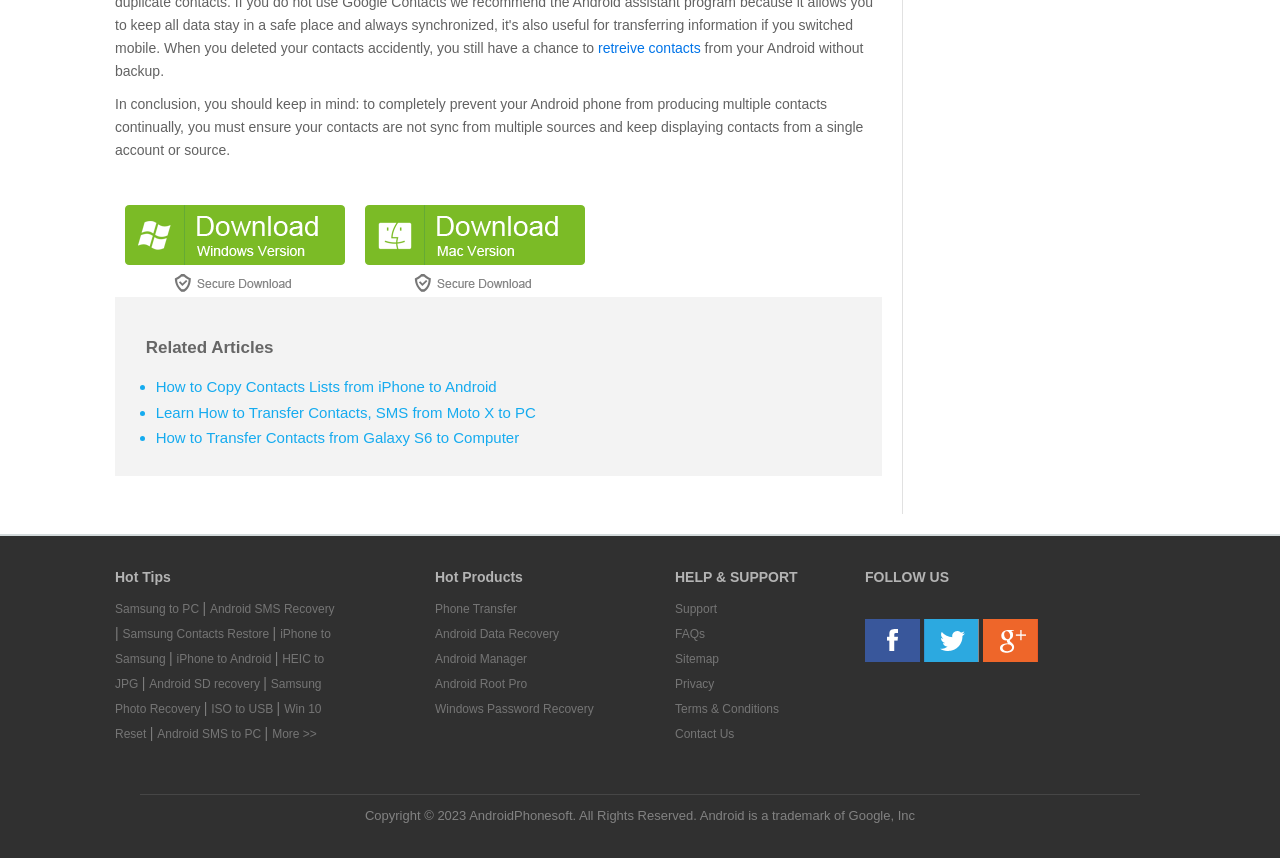Please determine the bounding box coordinates of the element to click in order to execute the following instruction: "Follow AndroidPhonesoft on Facebook". The coordinates should be four float numbers between 0 and 1, specified as [left, top, right, bottom].

[0.676, 0.757, 0.722, 0.775]